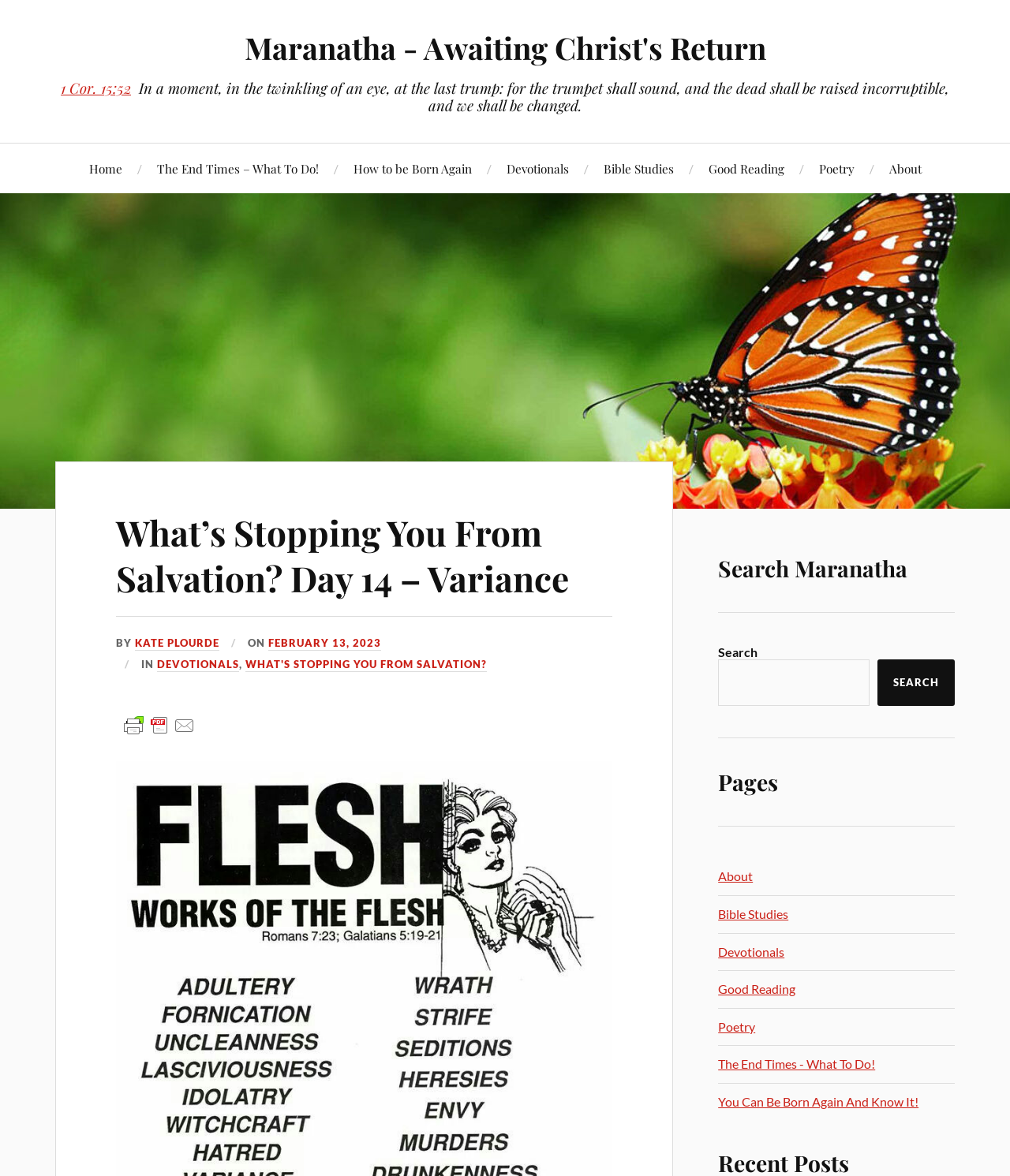Provide the bounding box coordinates of the HTML element this sentence describes: "Maranatha - Awaiting Christ's Return".

[0.242, 0.023, 0.758, 0.058]